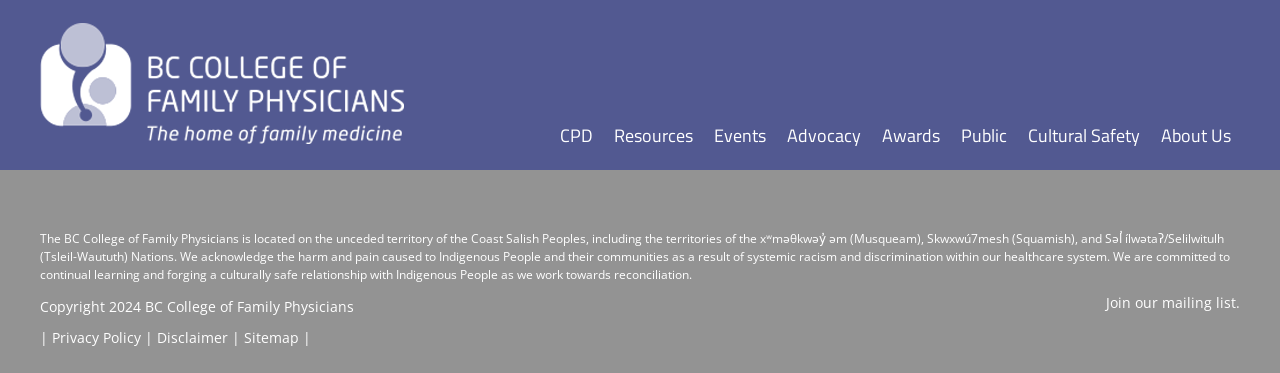What is the year of the copyright?
Please analyze the image and answer the question with as much detail as possible.

The static text element at the bottom of the page states 'Copyright 2024 BC College of Family Physicians', indicating that the copyright year is 2024.